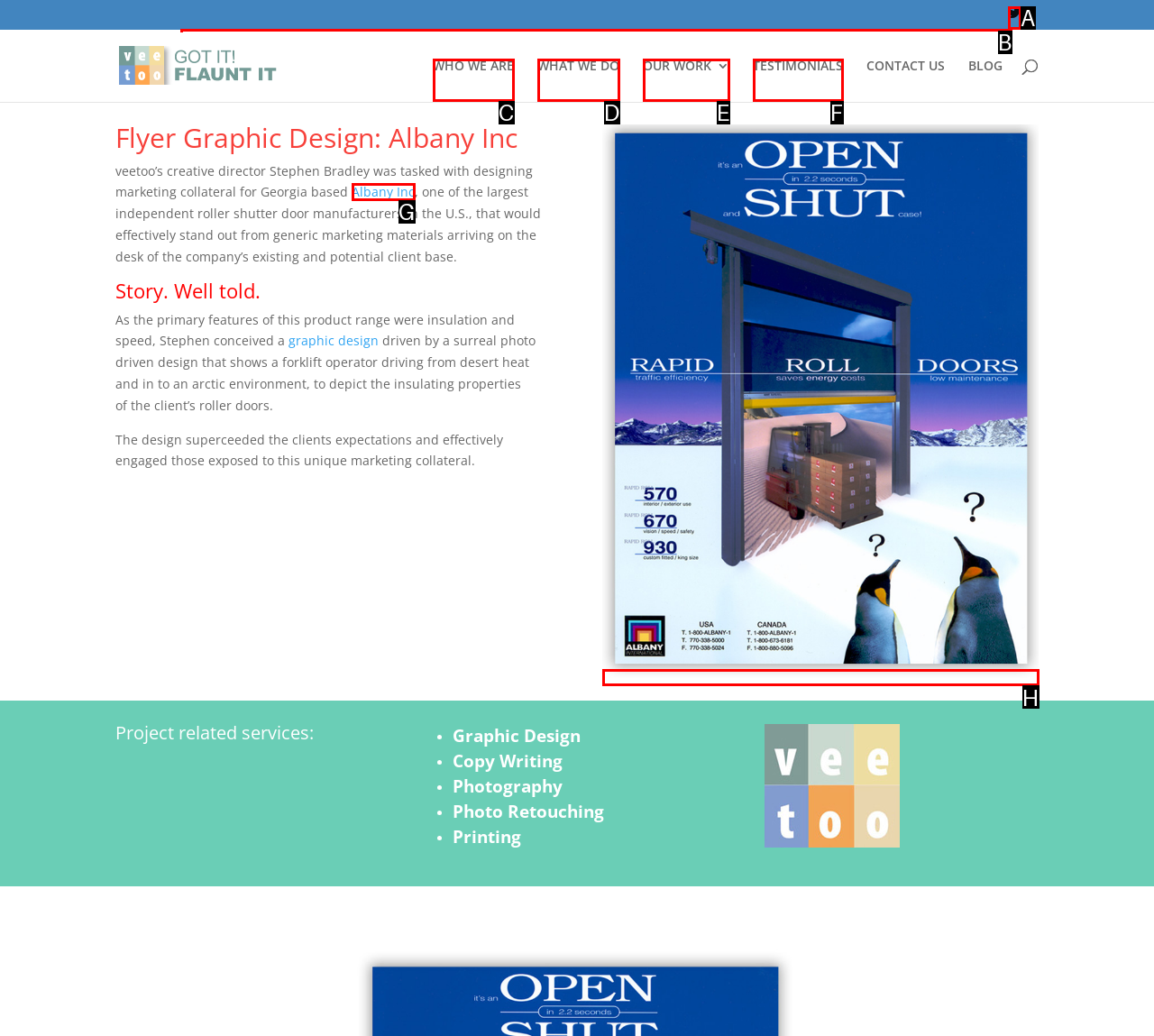Tell me the correct option to click for this task: Check the side image
Write down the option's letter from the given choices.

H